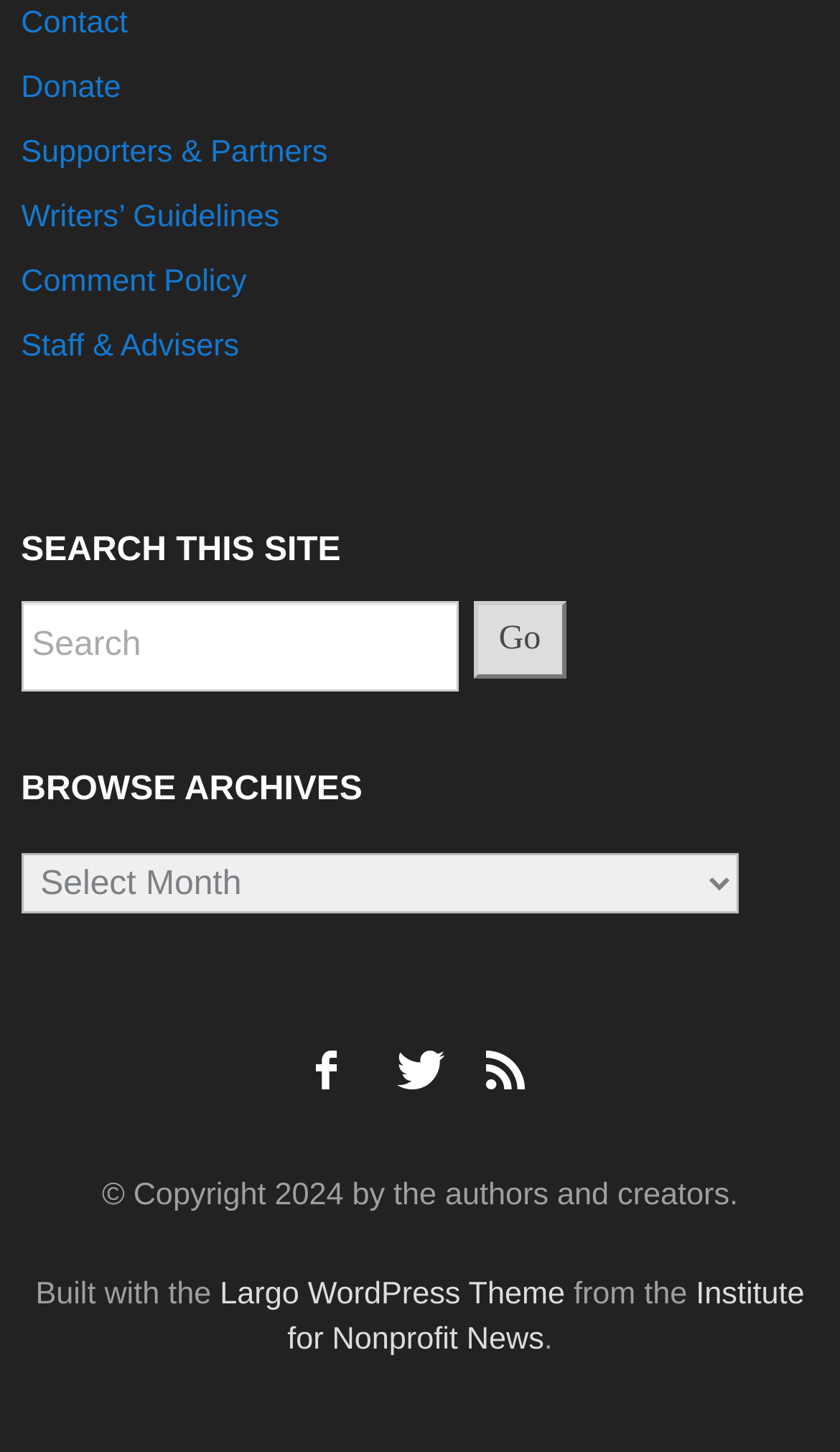Can you pinpoint the bounding box coordinates for the clickable element required for this instruction: "Search this site"? The coordinates should be four float numbers between 0 and 1, i.e., [left, top, right, bottom].

[0.025, 0.414, 0.545, 0.476]